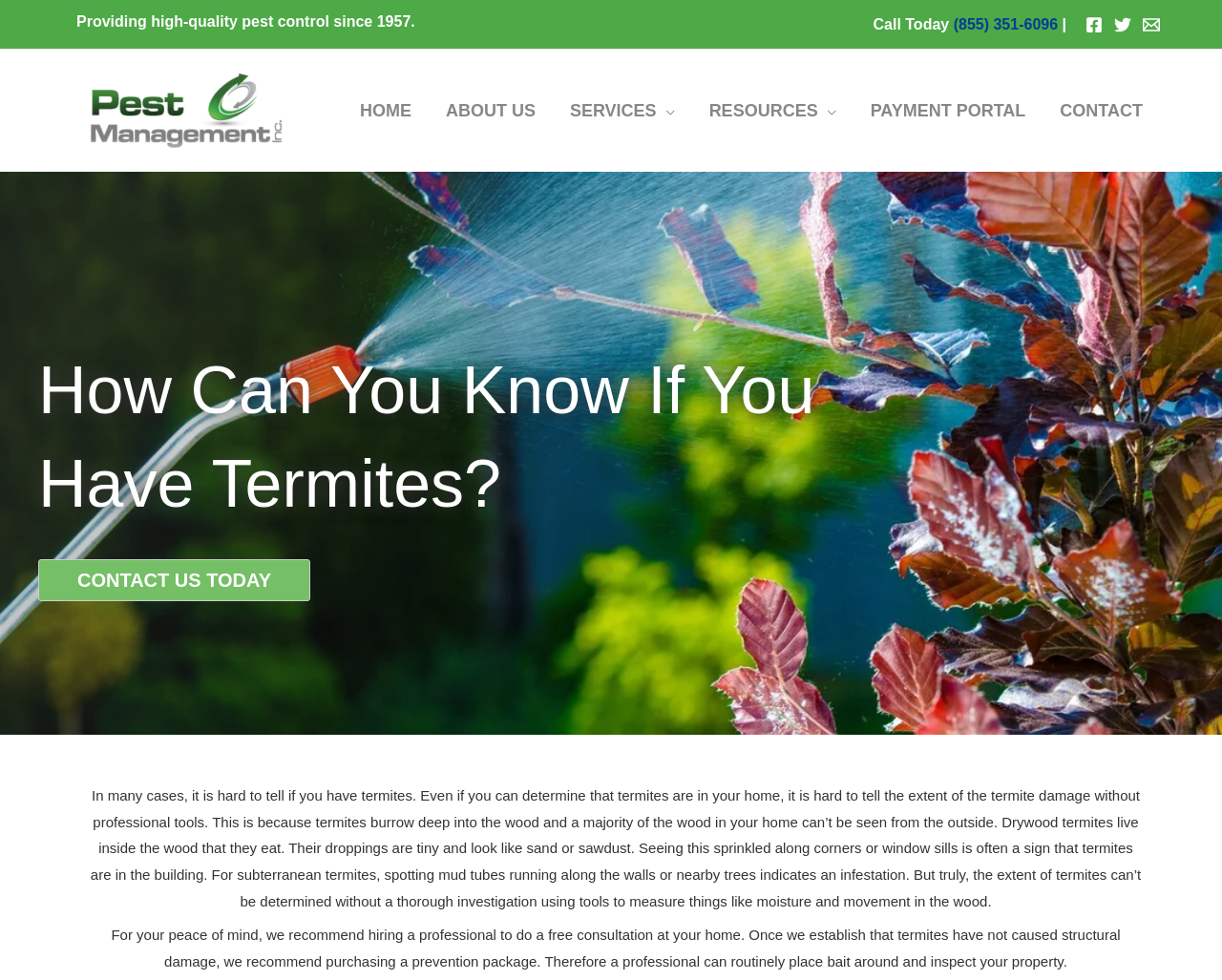Extract the main heading text from the webpage.

How Can You Know If You Have Termites?